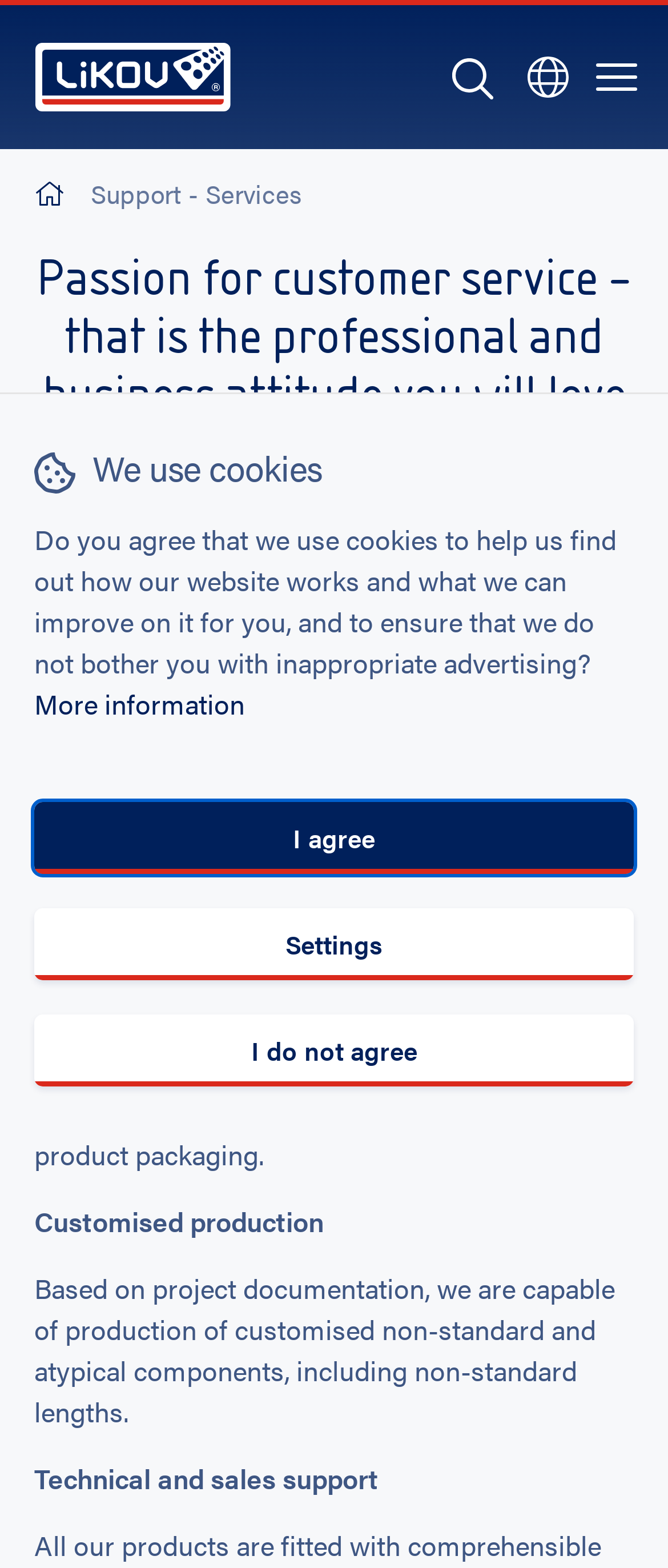Identify the bounding box coordinates of the clickable region necessary to fulfill the following instruction: "Open user menu". The bounding box coordinates should be four float numbers between 0 and 1, i.e., [left, top, right, bottom].

[0.636, 0.023, 0.985, 0.075]